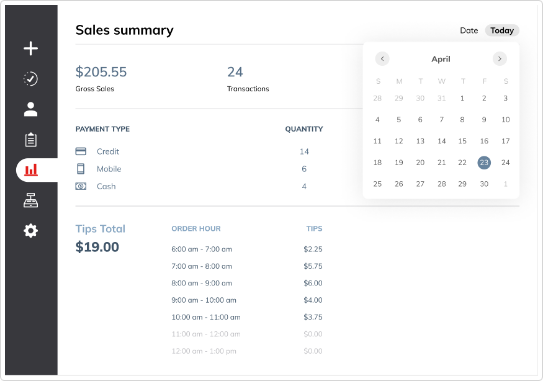Analyze the image and provide a detailed answer to the question: What is the total tips amount?

The total tips amount can be found in the tips section of the sales summary interface, where it is displayed as $19.00.